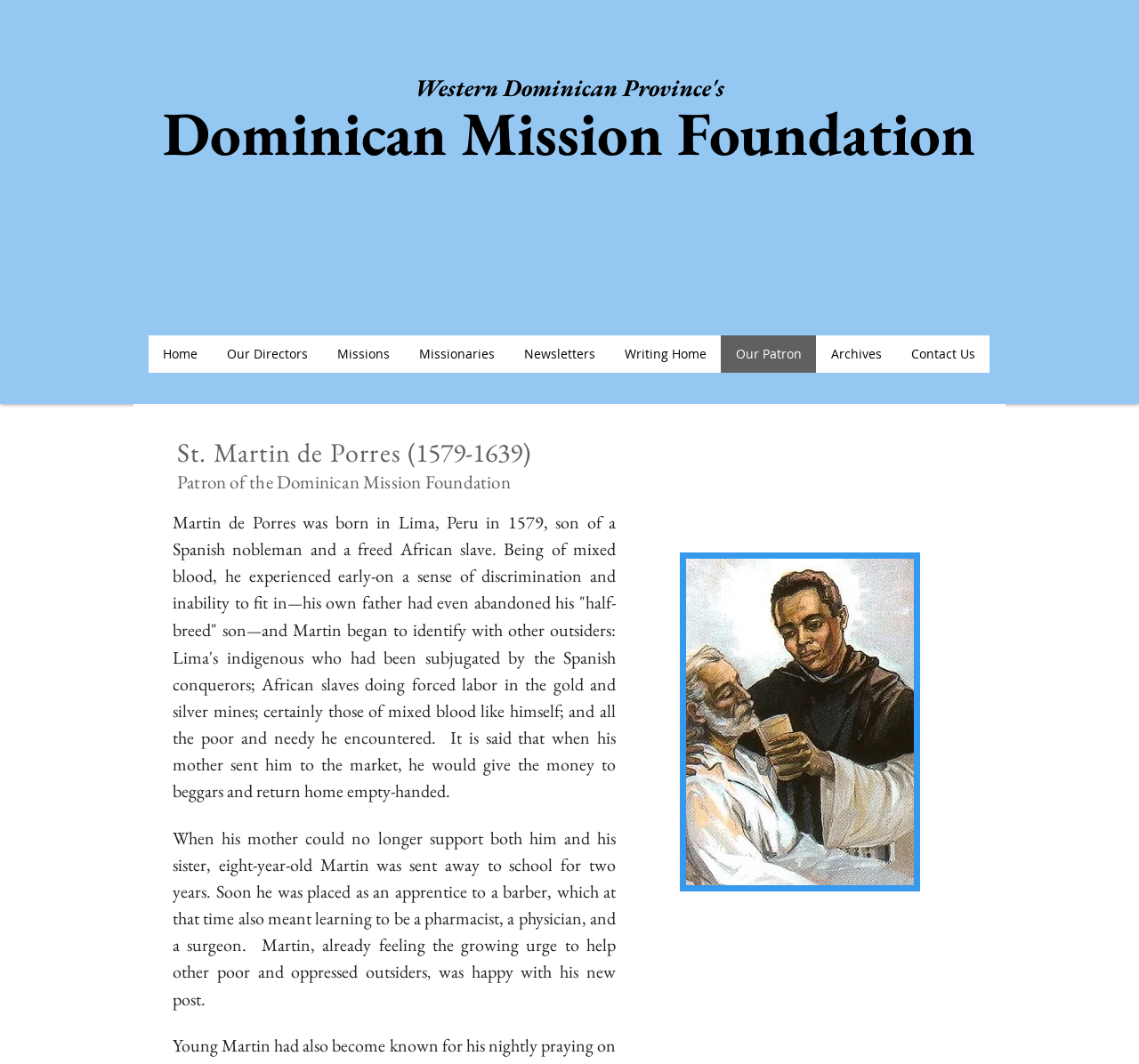How many links are there in the navigation menu?
From the image, respond with a single word or phrase.

9